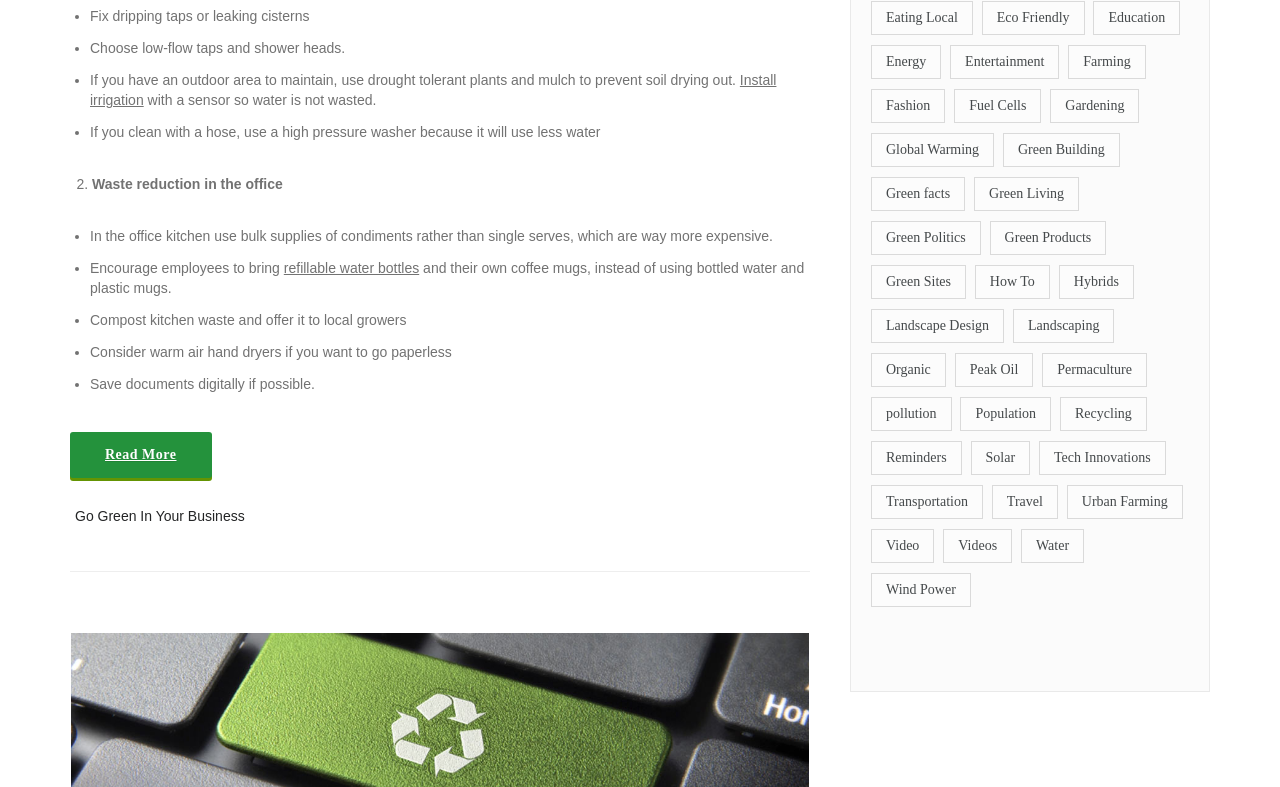Identify the bounding box coordinates of the region that should be clicked to execute the following instruction: "Click on the 'EQUIPMENT' link".

None